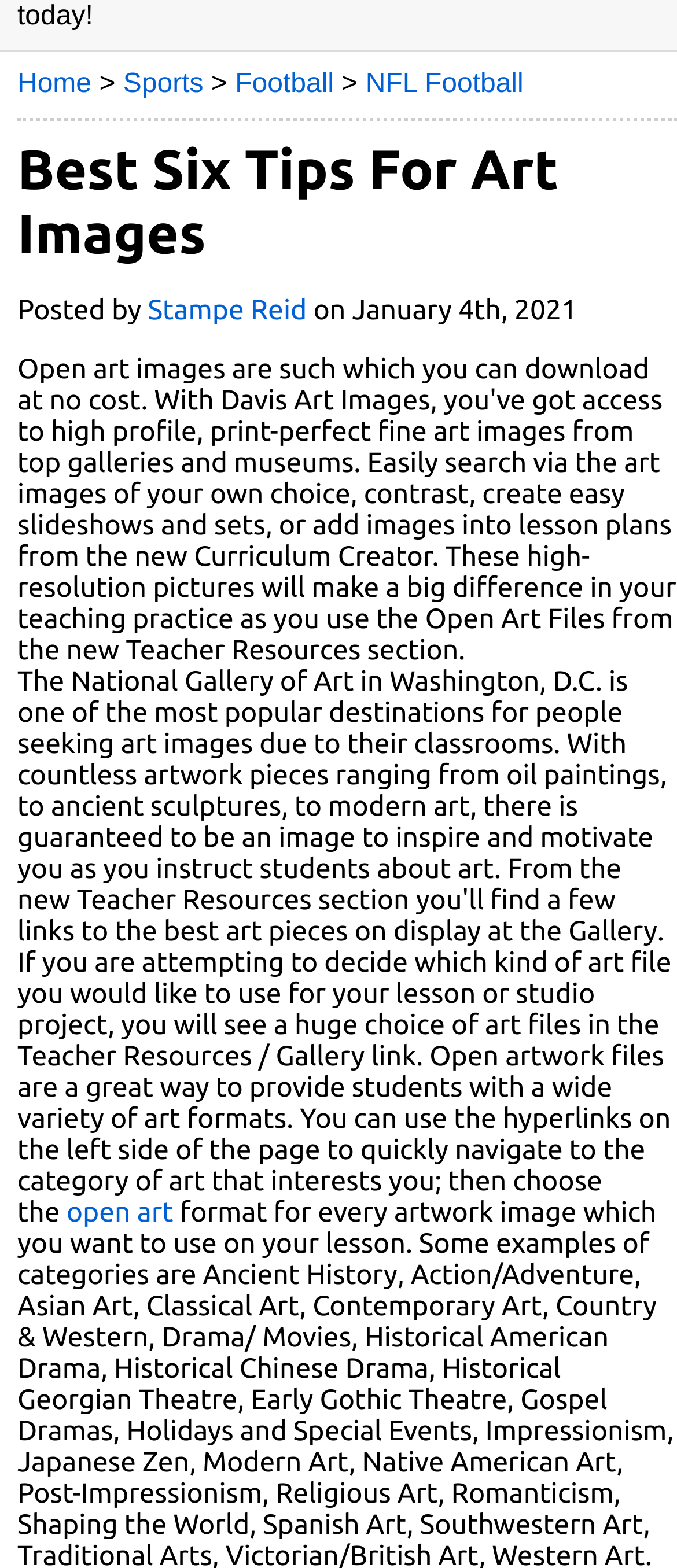For the following element description, predict the bounding box coordinates in the format (top-left x, top-left y, bottom-right x, bottom-right y). All values should be floating point numbers between 0 and 1. Description: Sports

[0.182, 0.045, 0.3, 0.063]